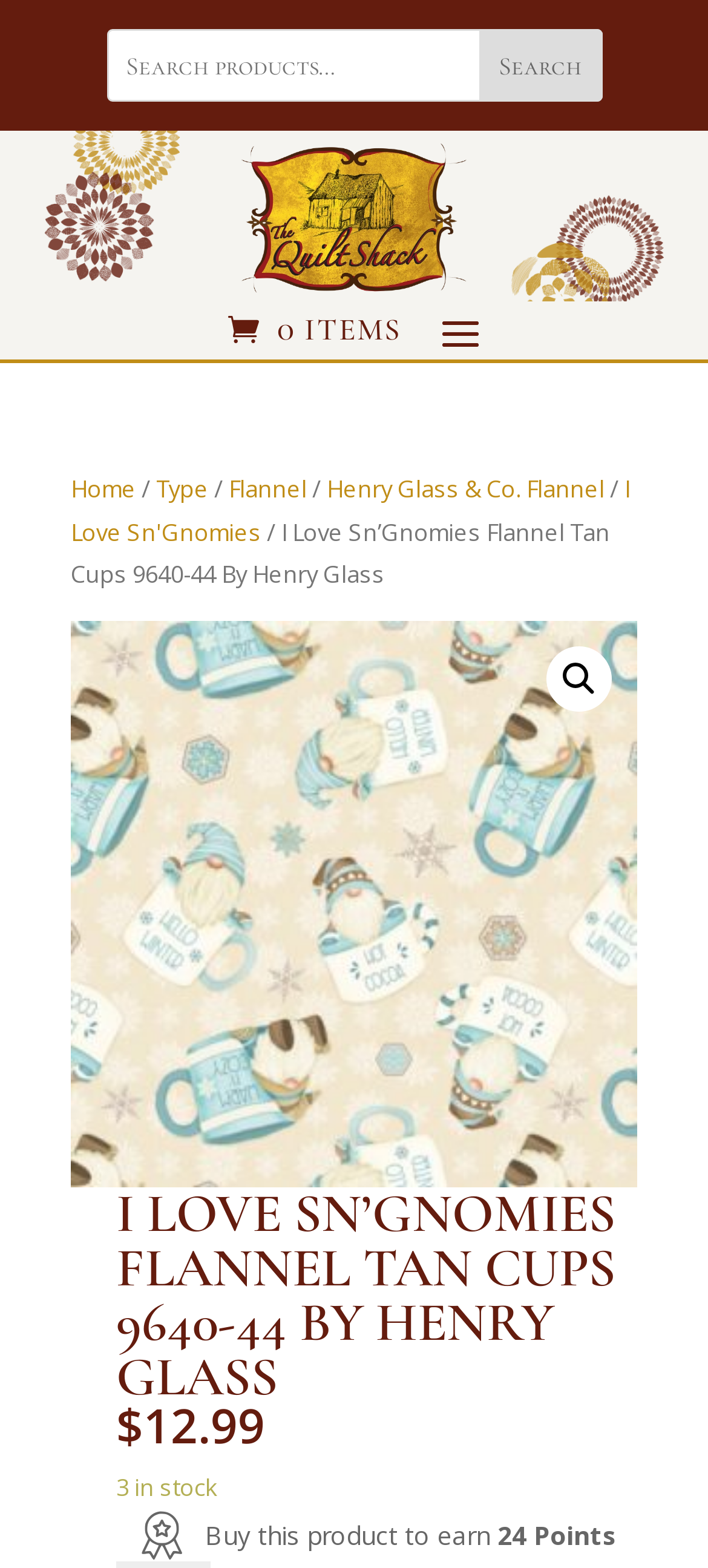Give the bounding box coordinates for this UI element: "Henry Glass & Co. Flannel". The coordinates should be four float numbers between 0 and 1, arranged as [left, top, right, bottom].

[0.462, 0.301, 0.854, 0.322]